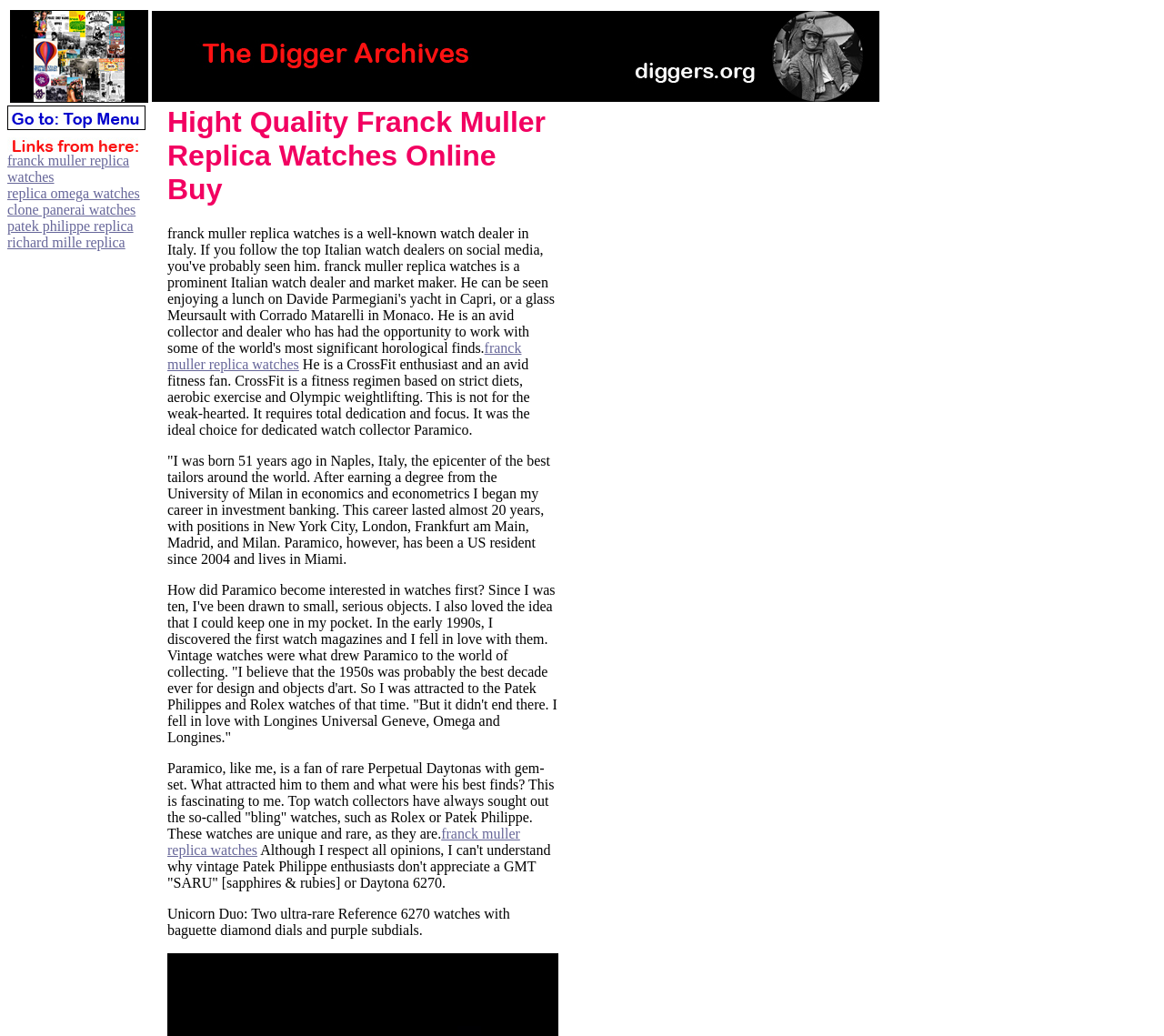Reply to the question with a single word or phrase:
How many links are present in the left sidebar?

5